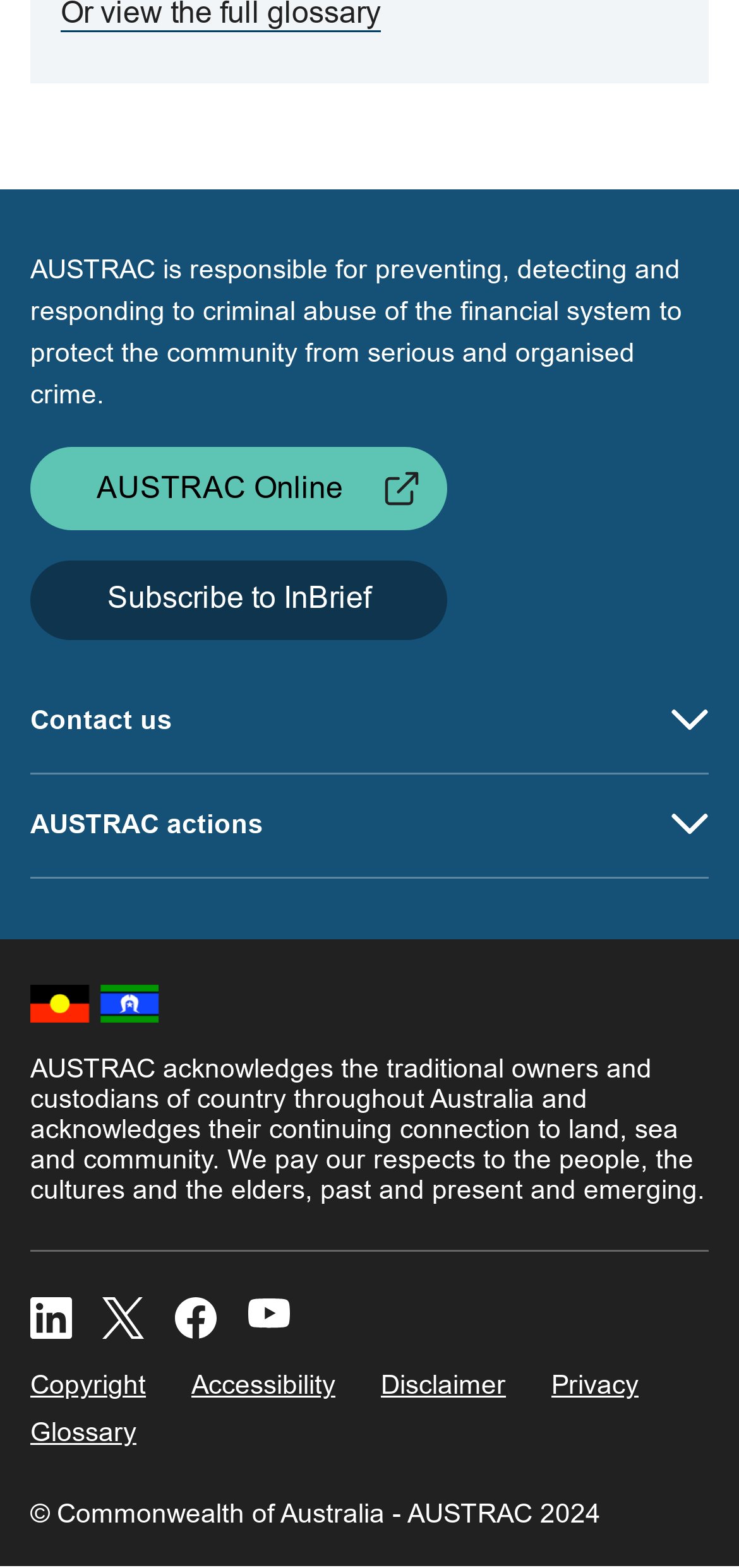Refer to the element description Use our enquiry form and identify the corresponding bounding box in the screenshot. Format the coordinates as (top-left x, top-left y, bottom-right x, bottom-right y) with values in the range of 0 to 1.

[0.041, 0.589, 0.385, 0.608]